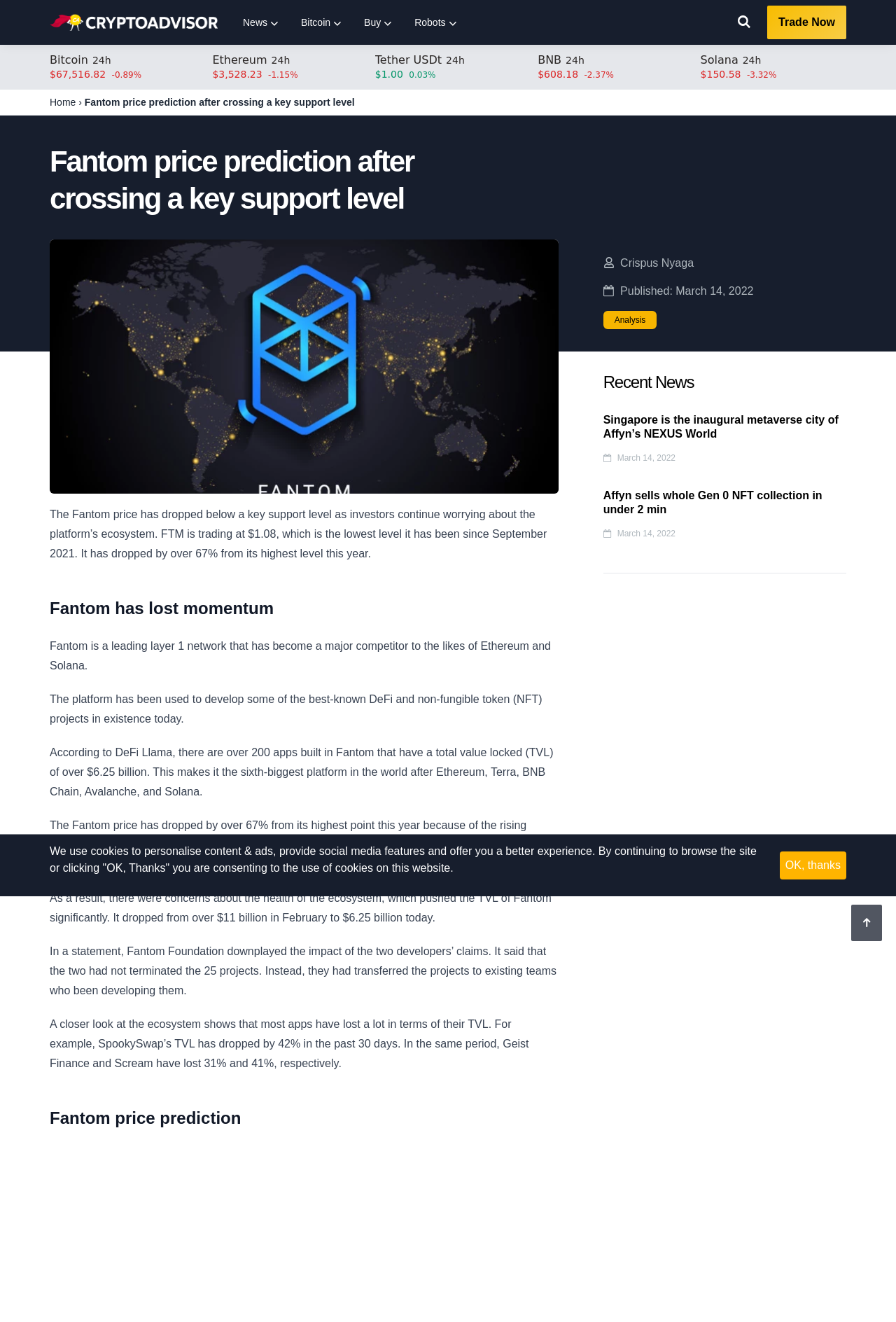Please use the details from the image to answer the following question comprehensively:
How many apps are built on Fantom?

I found the answer by reading the article, which mentions that according to DeFi Llama, there are over 200 apps built on Fantom that have a total value locked (TVL) of over $6.25 billion.